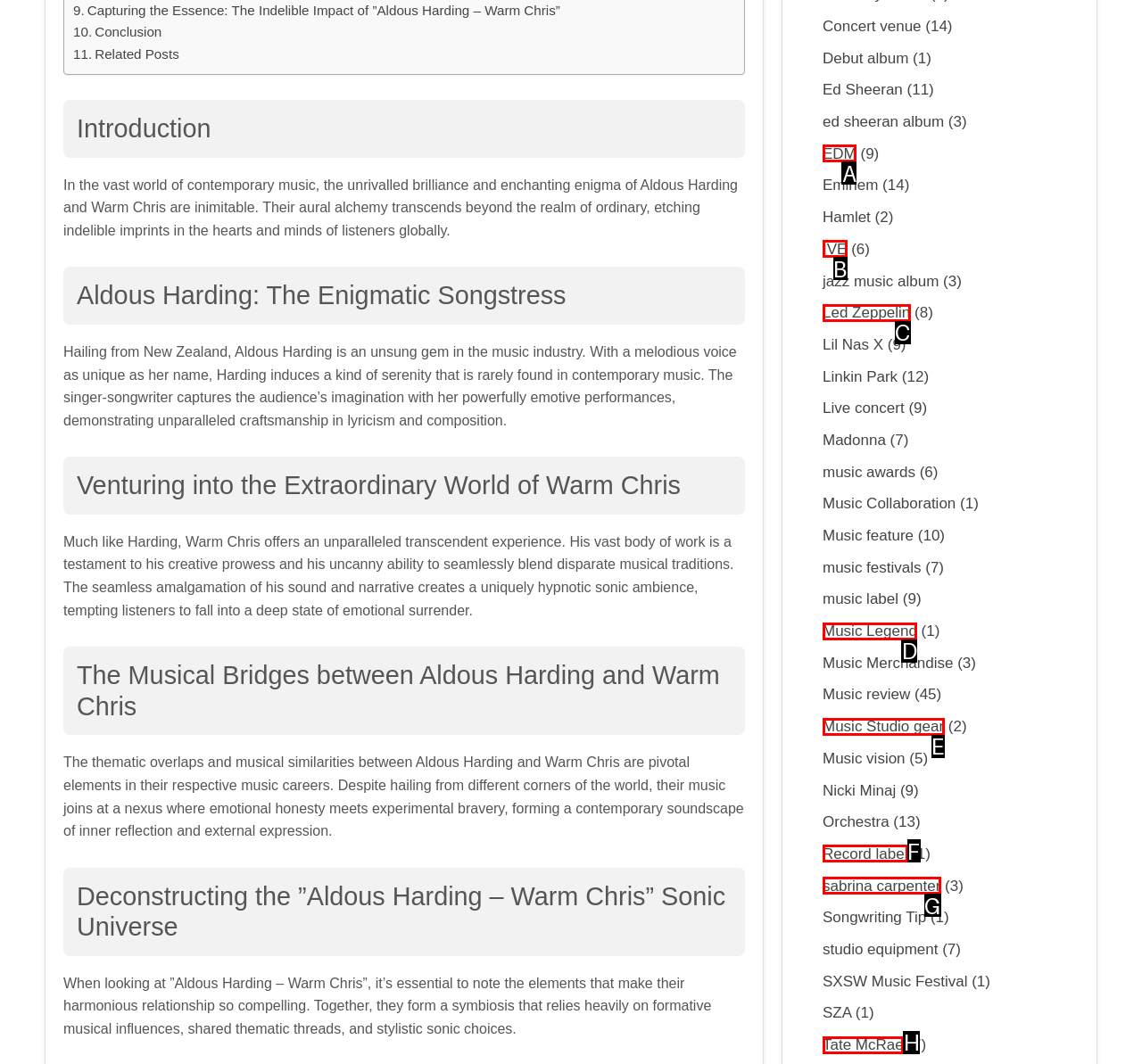From the options presented, which lettered element matches this description: EDM
Reply solely with the letter of the matching option.

A